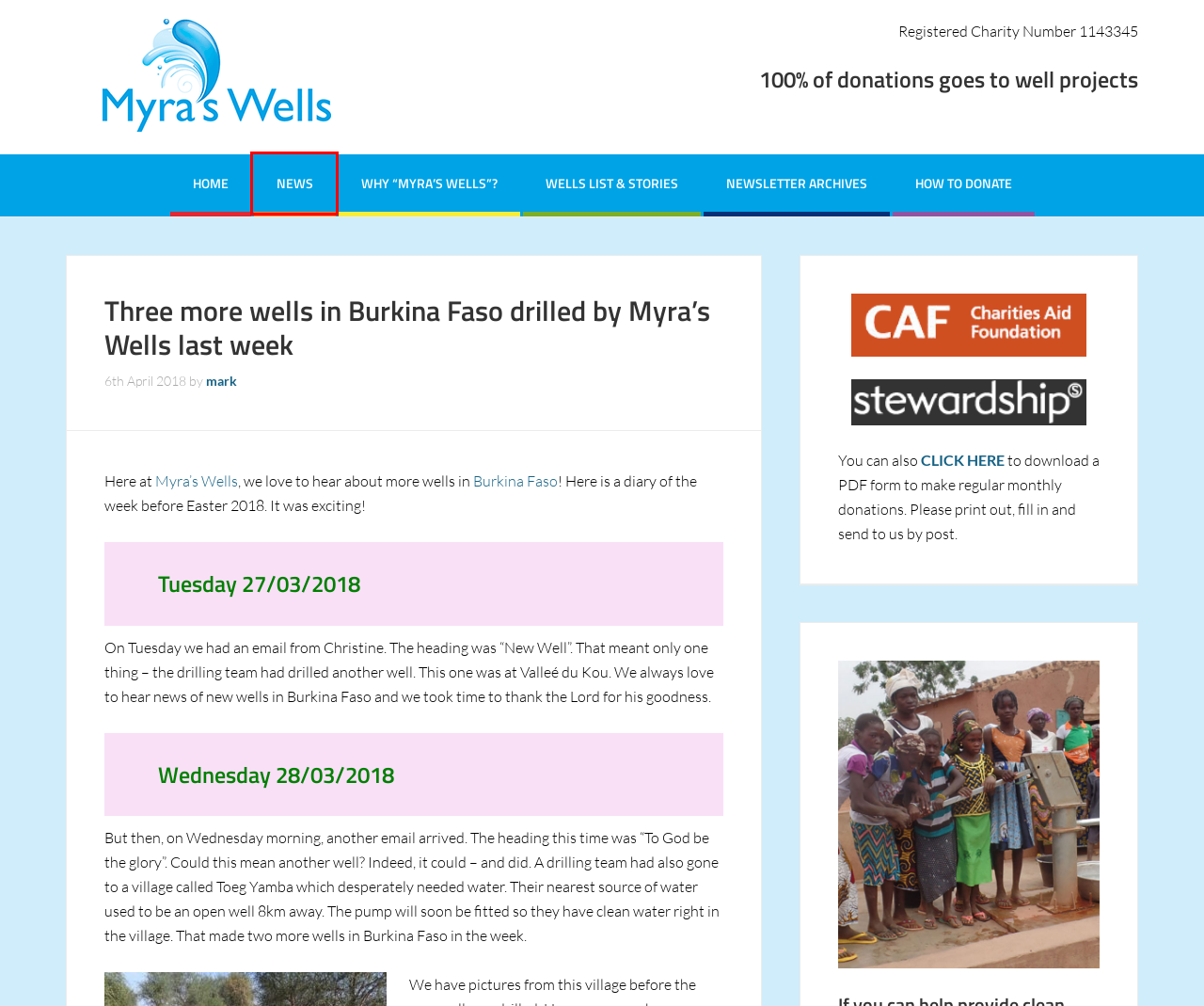You are looking at a webpage screenshot with a red bounding box around an element. Pick the description that best matches the new webpage after interacting with the element in the red bounding box. The possible descriptions are:
A. Newsletter archives - Myra's Wells
B. Myra's Wells | Stewardship
C. News Archives - Myra's Wells
D. We provide clean water in Burkina Faso. But why "Myra's Wells"?
E. Wells that Myra's Wells has drilled so far - Myra's Wells
F. Clean water in Burkina Faso, West Africa provided by Myra's Wells
G. Home
H. Help to provide clean water in Burkina Faso by donating to Myra's Wells

C